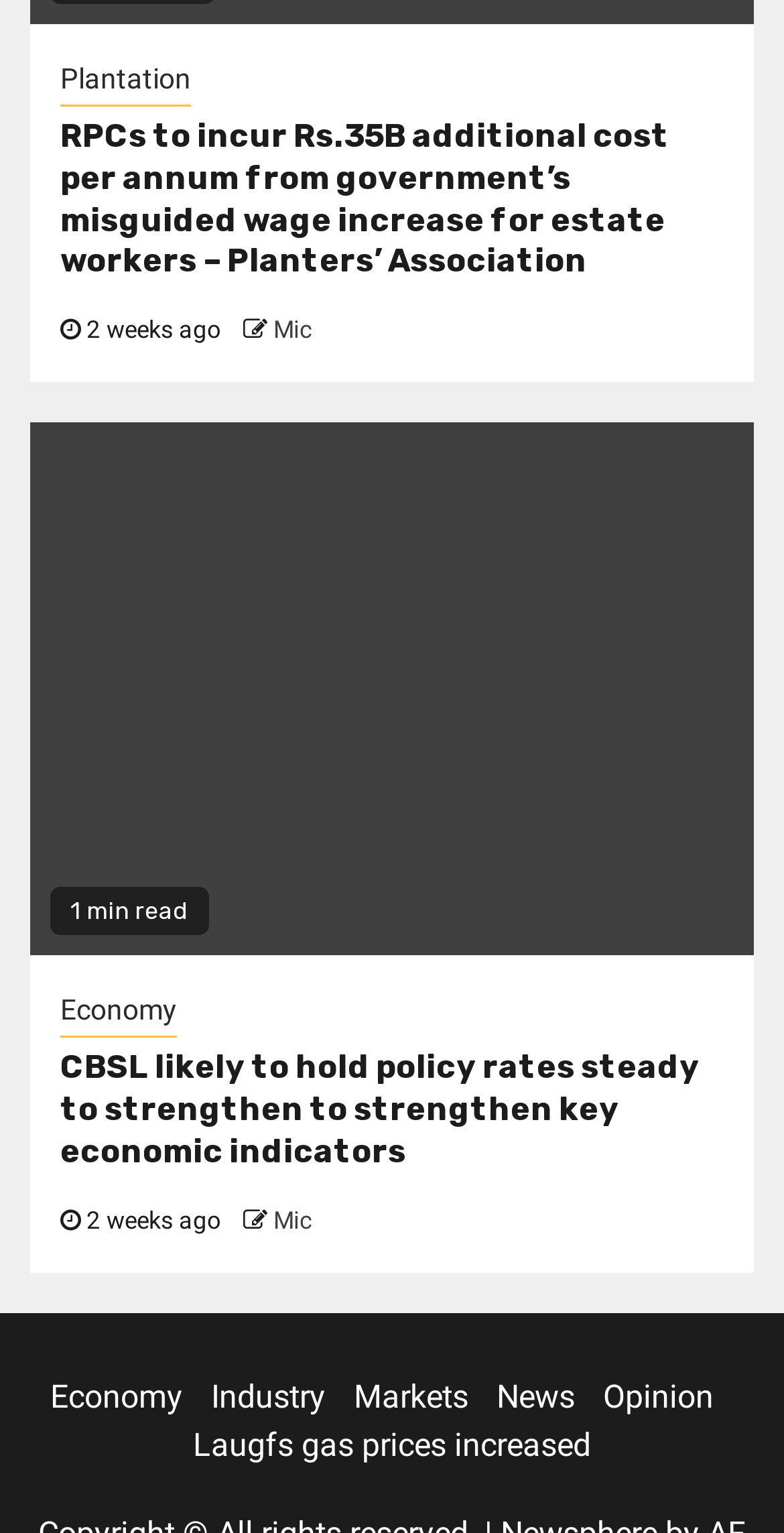What are the other categories available on the webpage?
From the details in the image, provide a complete and detailed answer to the question.

I found a list of links at the bottom of the webpage, including 'Economy', 'Industry', 'Markets', 'News', and 'Opinion', which indicates the other categories available on the webpage.